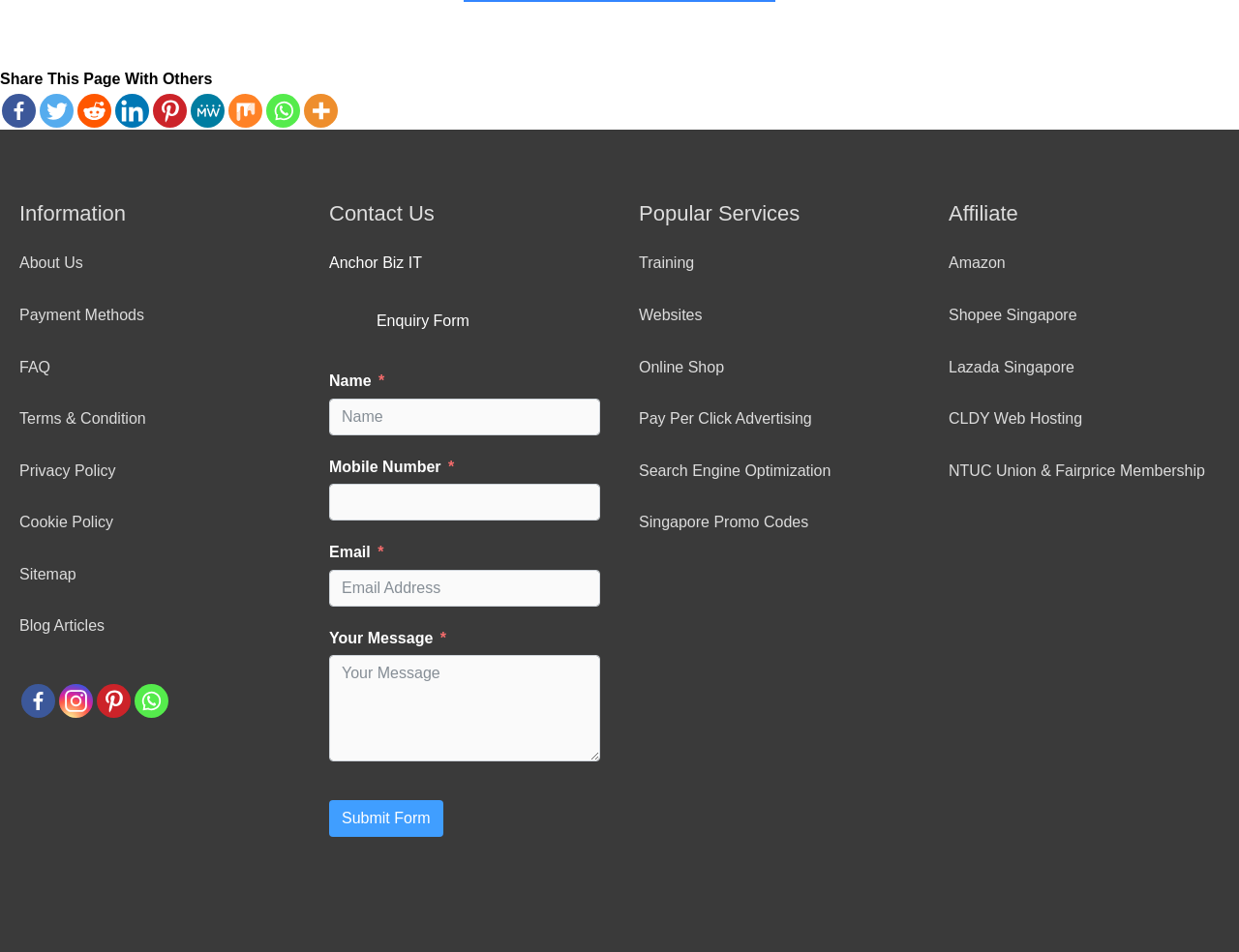Please indicate the bounding box coordinates of the element's region to be clicked to achieve the instruction: "Fill in the enquiry form". Provide the coordinates as four float numbers between 0 and 1, i.e., [left, top, right, bottom].

[0.266, 0.387, 0.484, 0.9]